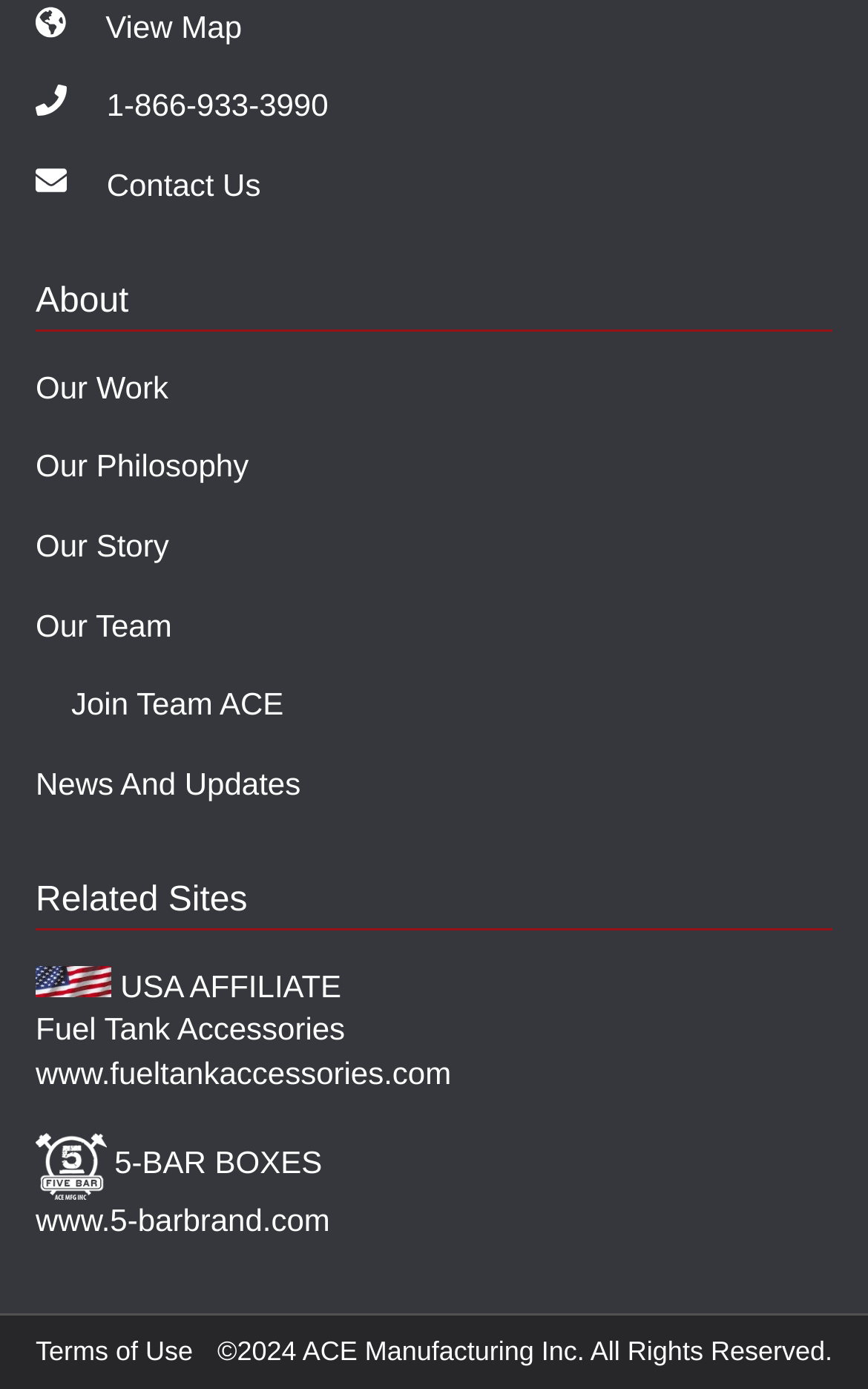Could you highlight the region that needs to be clicked to execute the instruction: "Visit the related site Fuel Tank Accessories"?

[0.041, 0.697, 0.52, 0.785]